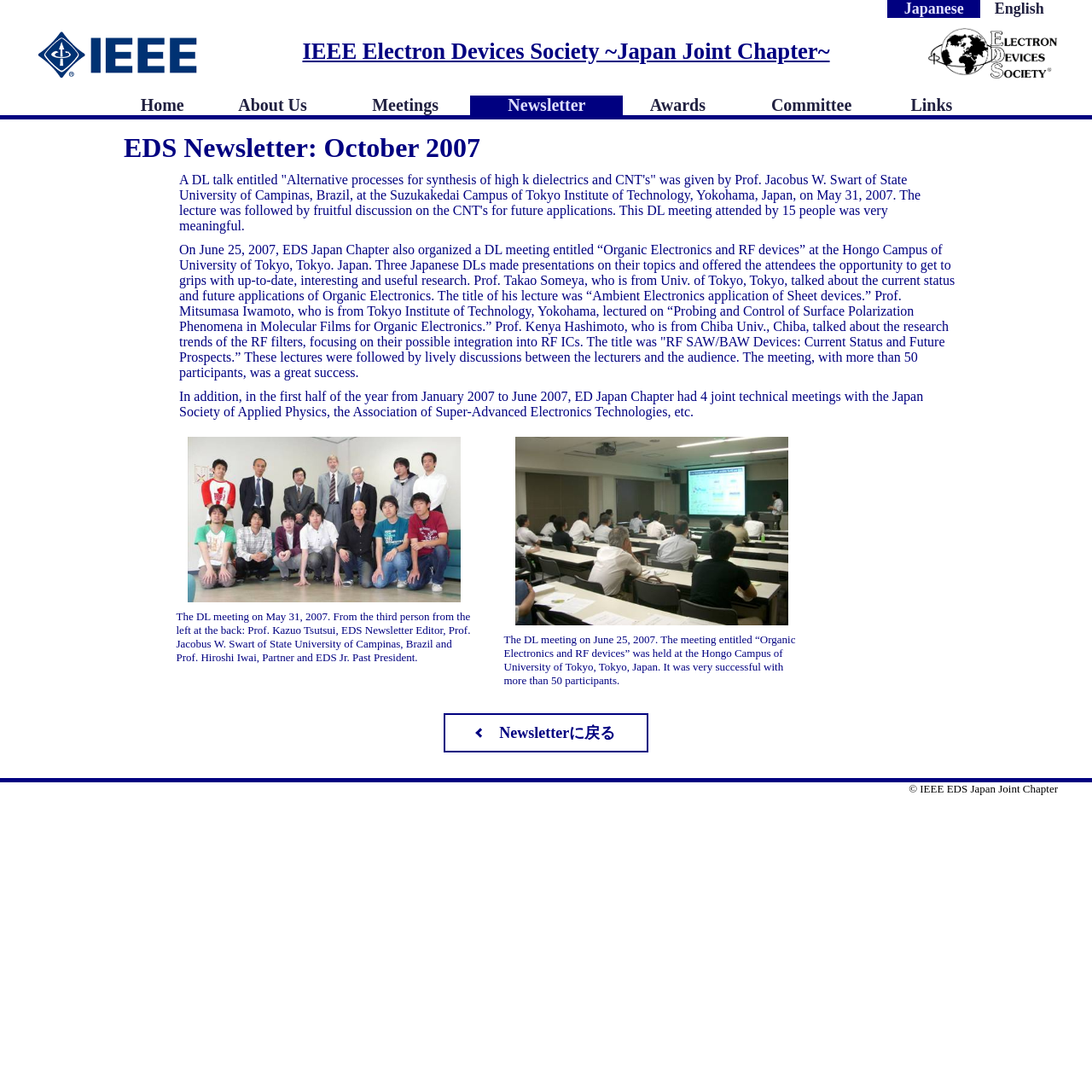Determine the bounding box coordinates of the clickable area required to perform the following instruction: "Return to Newsletter". The coordinates should be represented as four float numbers between 0 and 1: [left, top, right, bottom].

[0.406, 0.653, 0.594, 0.689]